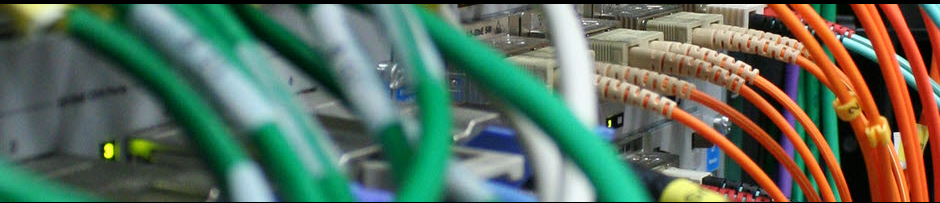What is indicated by the indicators in the background?
Refer to the image and answer the question using a single word or phrase.

Active data flow